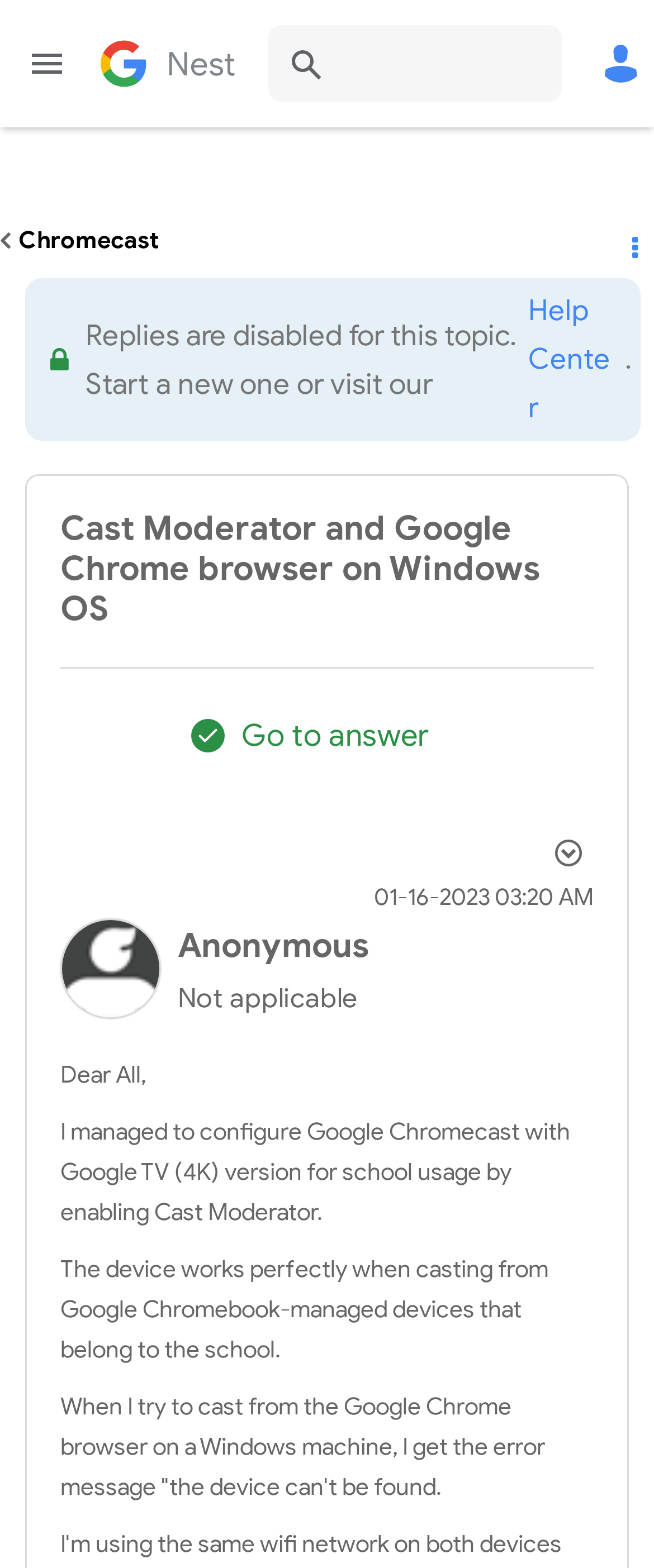Locate the bounding box coordinates of the region to be clicked to comply with the following instruction: "View the 'Cast Moderator and Google Chrome browser on Windows OS' post". The coordinates must be four float numbers between 0 and 1, in the form [left, top, right, bottom].

[0.092, 0.382, 0.908, 0.4]